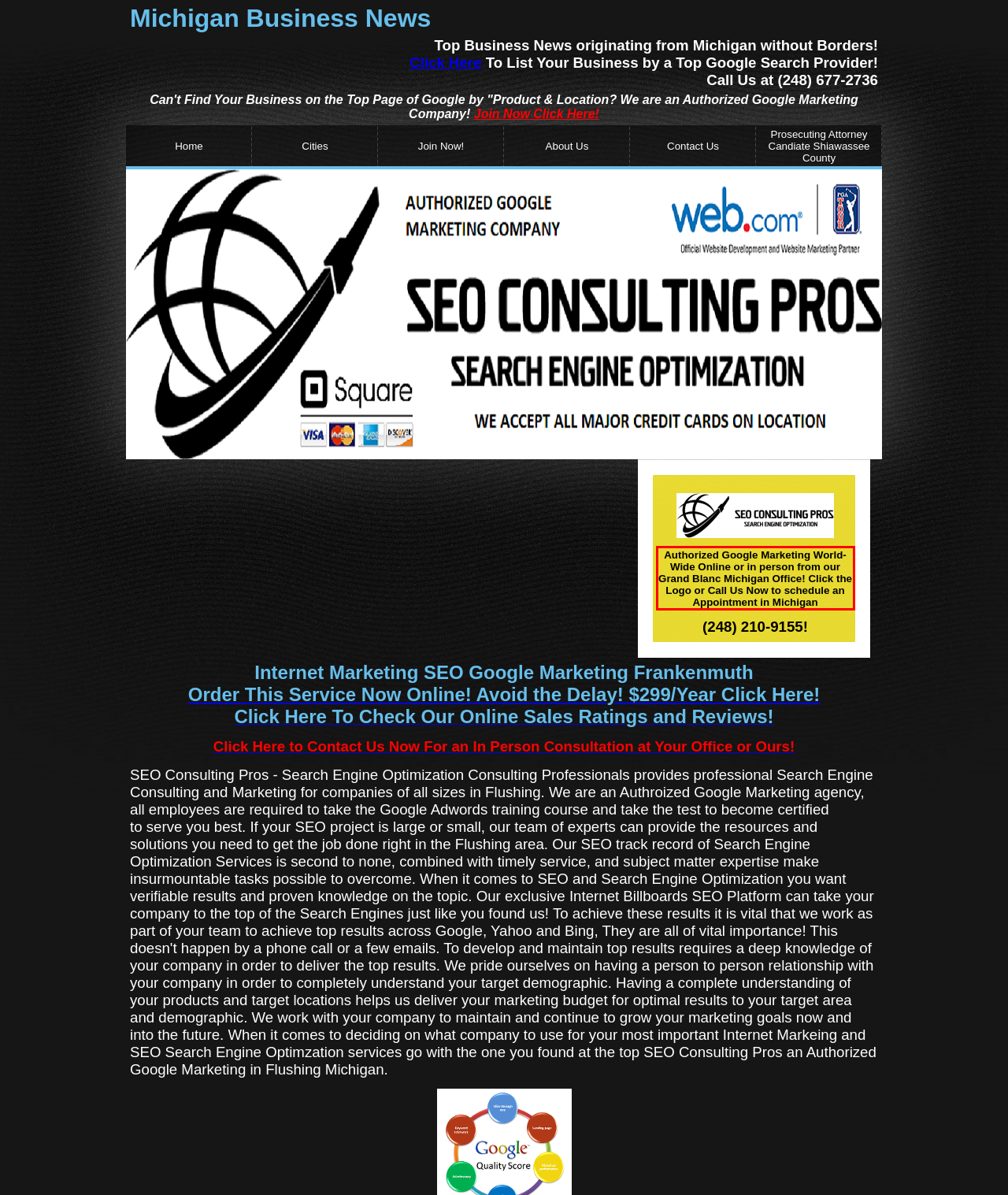Given a screenshot of a webpage containing a red rectangle bounding box, extract and provide the text content found within the red bounding box.

Authorized Google Marketing World-Wide Online or in person from our Grand Blanc Michigan Office! Click the Logo or Call Us Now to schedule an Appointment in Michigan